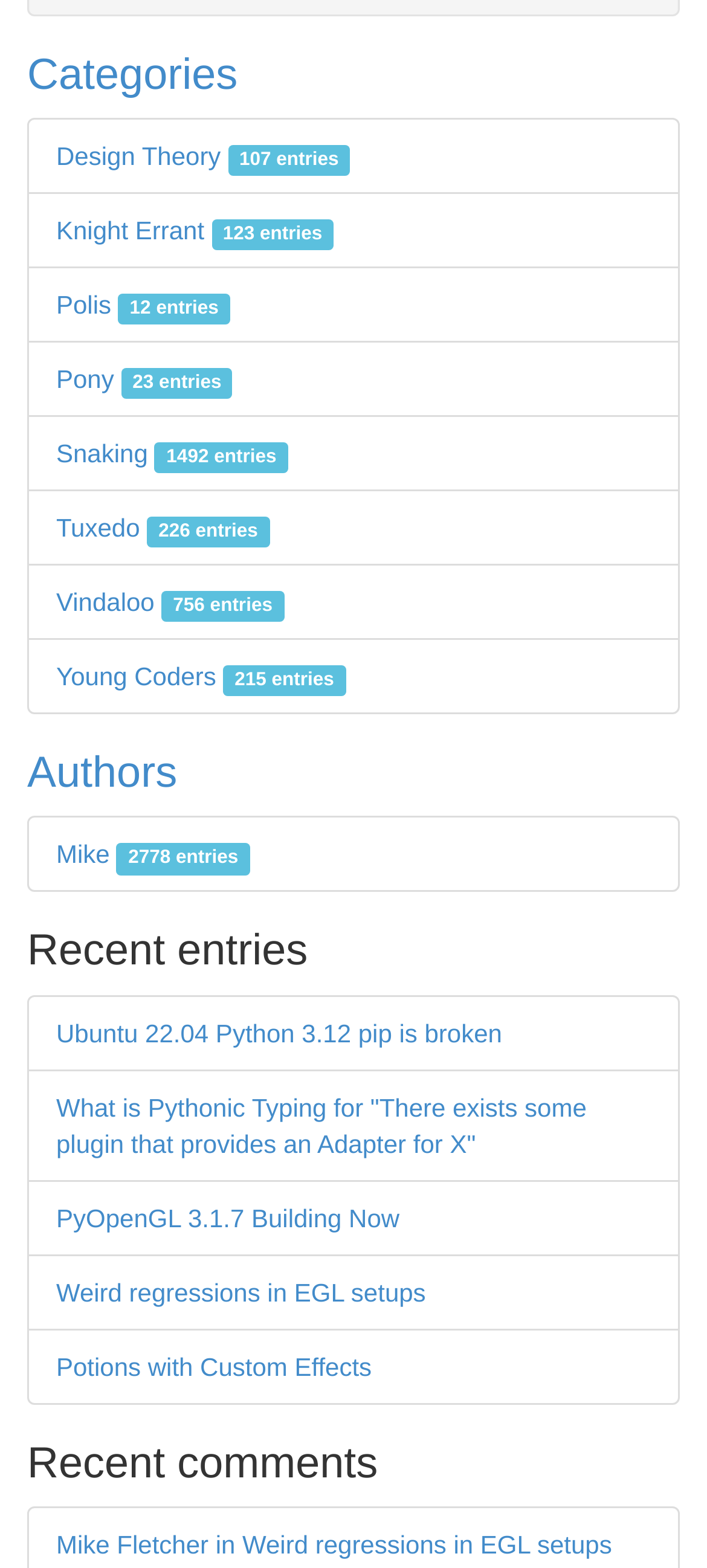Who commented on the entry 'Weird regressions in EGL setups'?
Answer the question with as much detail as possible.

In the 'Recent comments' section, I see a link 'Mike Fletcher in Weird regressions in EGL setups'. This indicates that Mike Fletcher commented on the entry 'Weird regressions in EGL setups'.